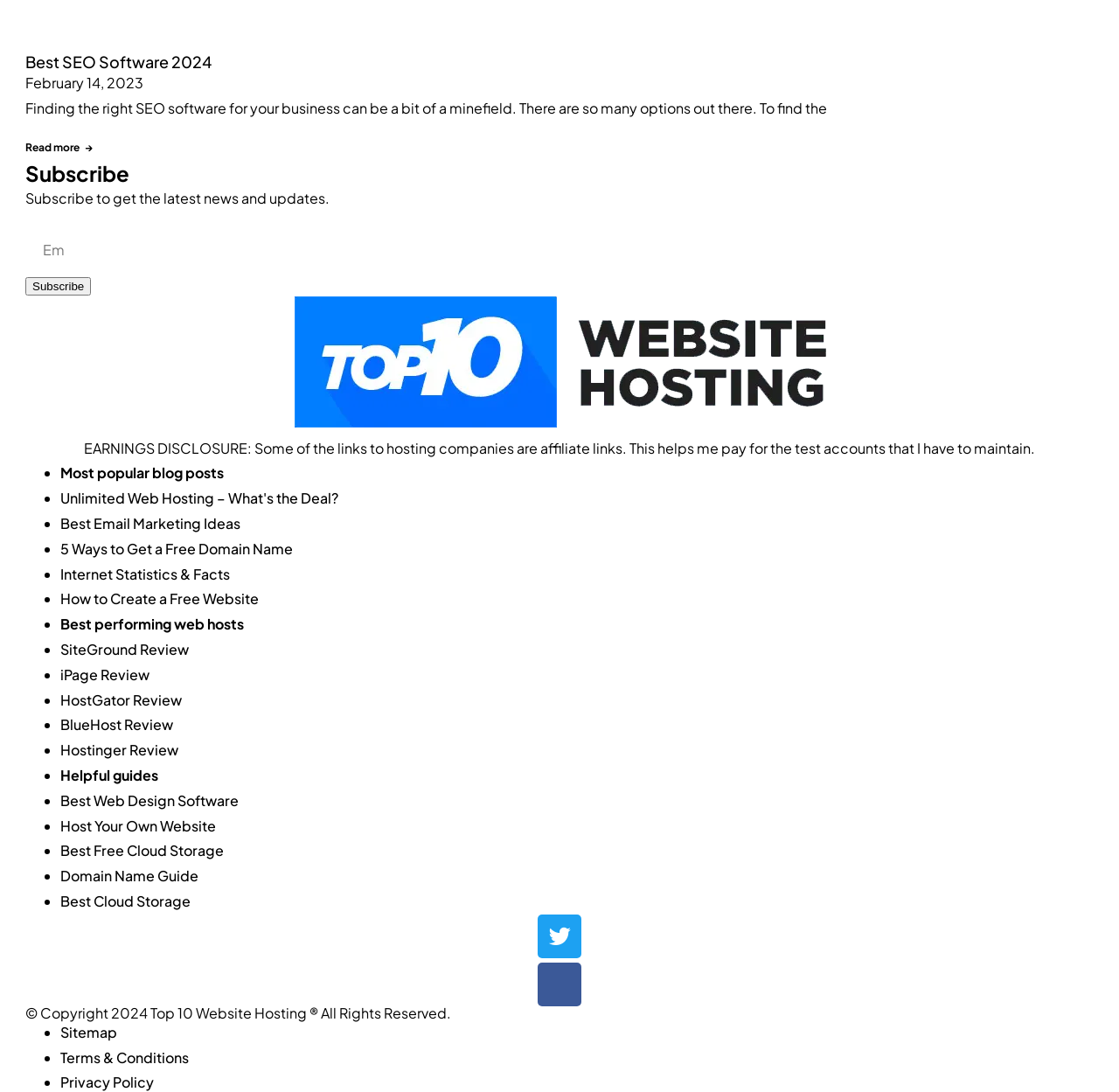Please identify the bounding box coordinates of the region to click in order to complete the given instruction: "Check the latest news and updates". The coordinates should be four float numbers between 0 and 1, i.e., [left, top, right, bottom].

[0.023, 0.173, 0.295, 0.19]